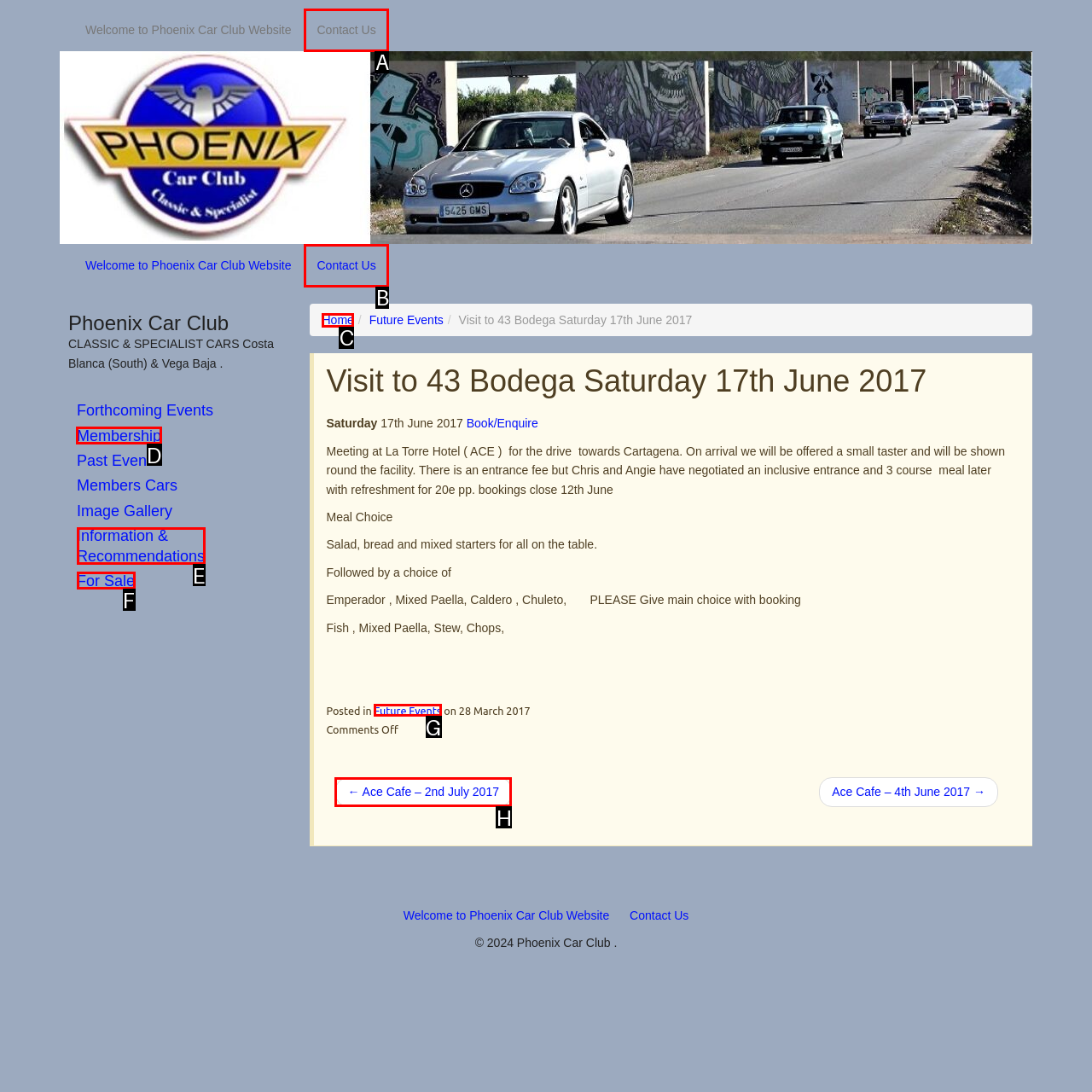Select the letter of the UI element that matches this task: Check the 'Membership' page
Provide the answer as the letter of the correct choice.

D